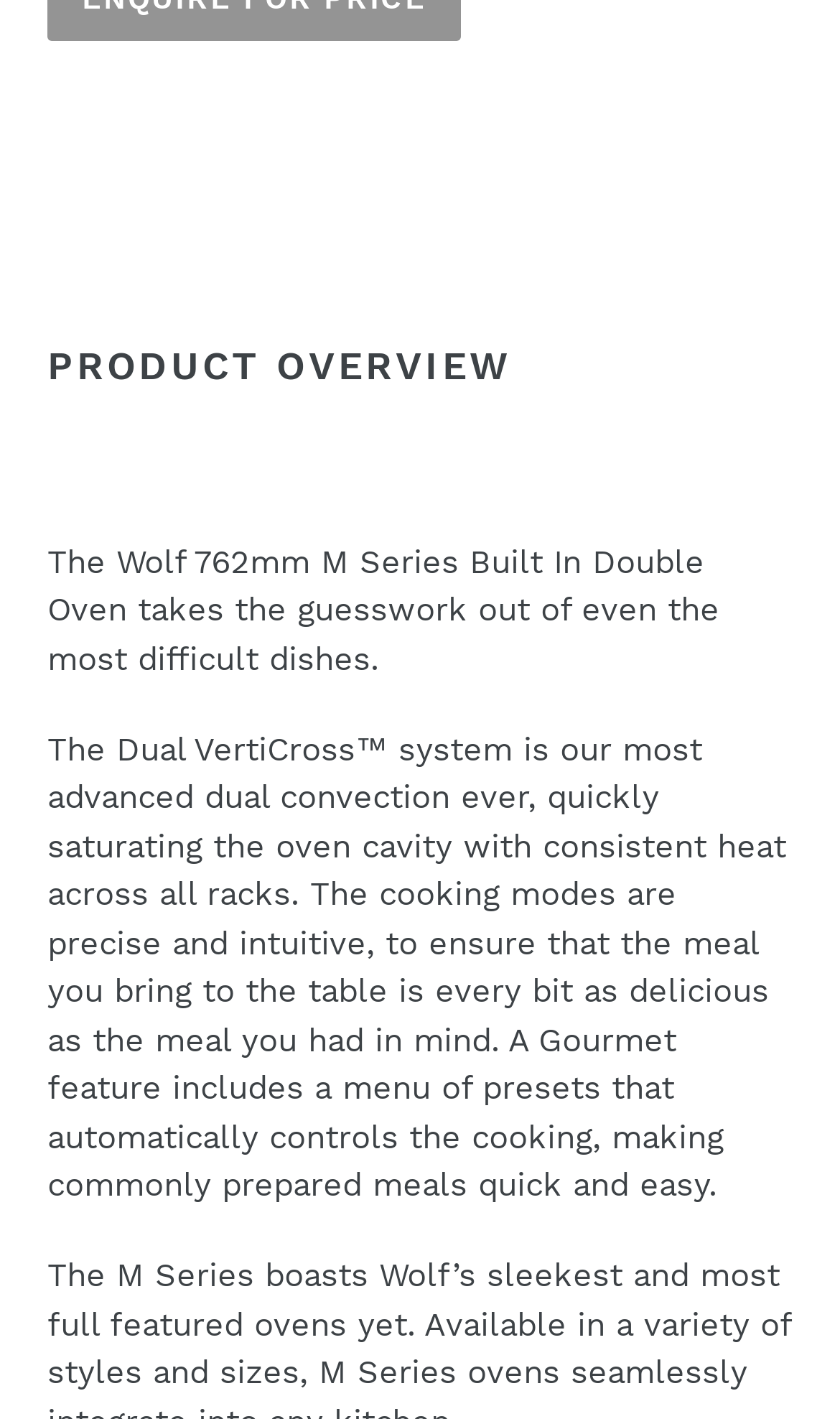Find the bounding box coordinates for the element described here: "parent_node: Name name="contact[name]"".

[0.056, 0.194, 0.944, 0.251]